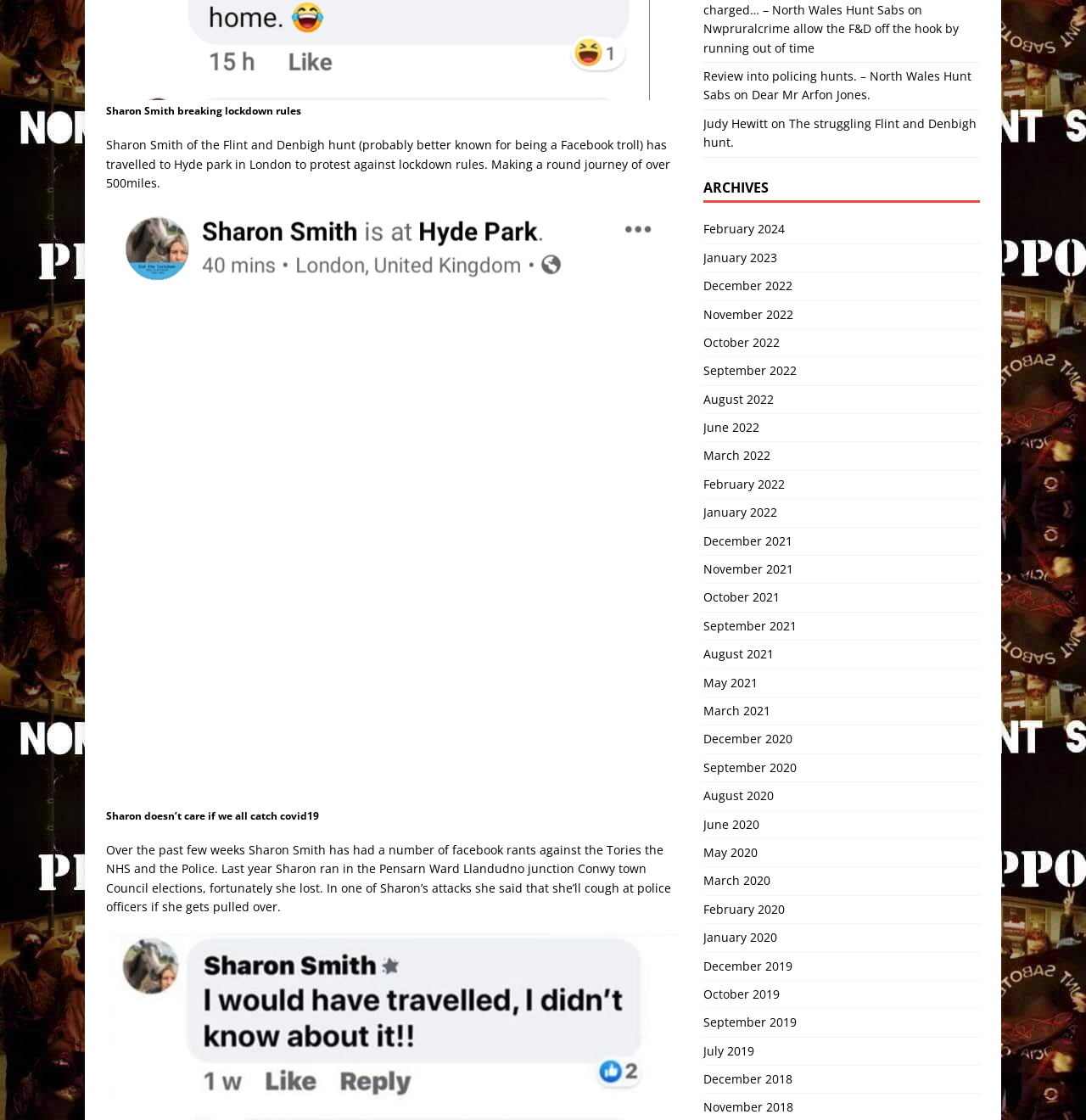What is the occupation of the police officers Sharon Smith threatened to cough at?
Using the image provided, answer with just one word or phrase.

police officers